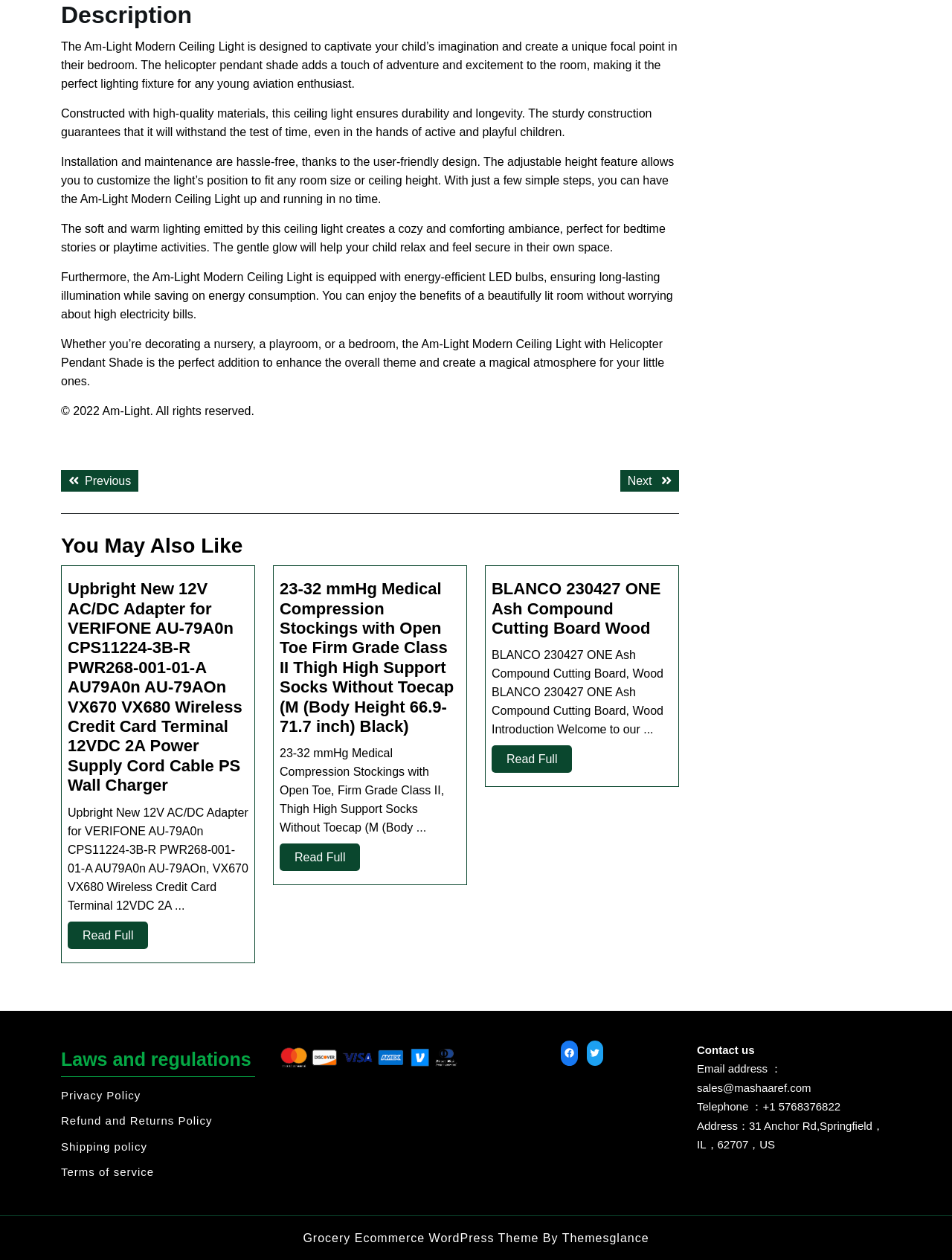Kindly respond to the following question with a single word or a brief phrase: 
How many articles are listed under 'You May Also Like'?

3